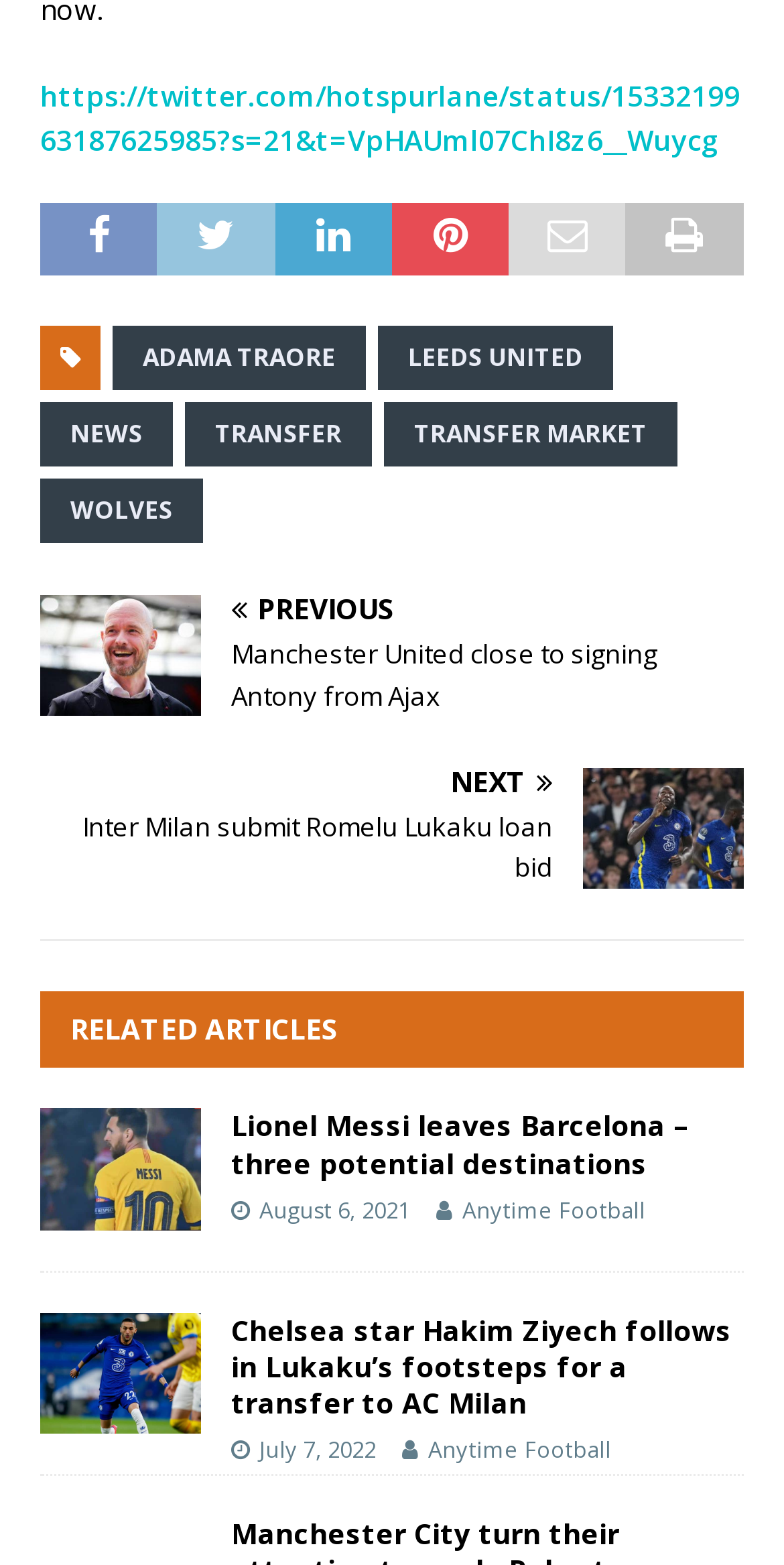Given the description of a UI element: "Transfer", identify the bounding box coordinates of the matching element in the webpage screenshot.

[0.236, 0.257, 0.474, 0.298]